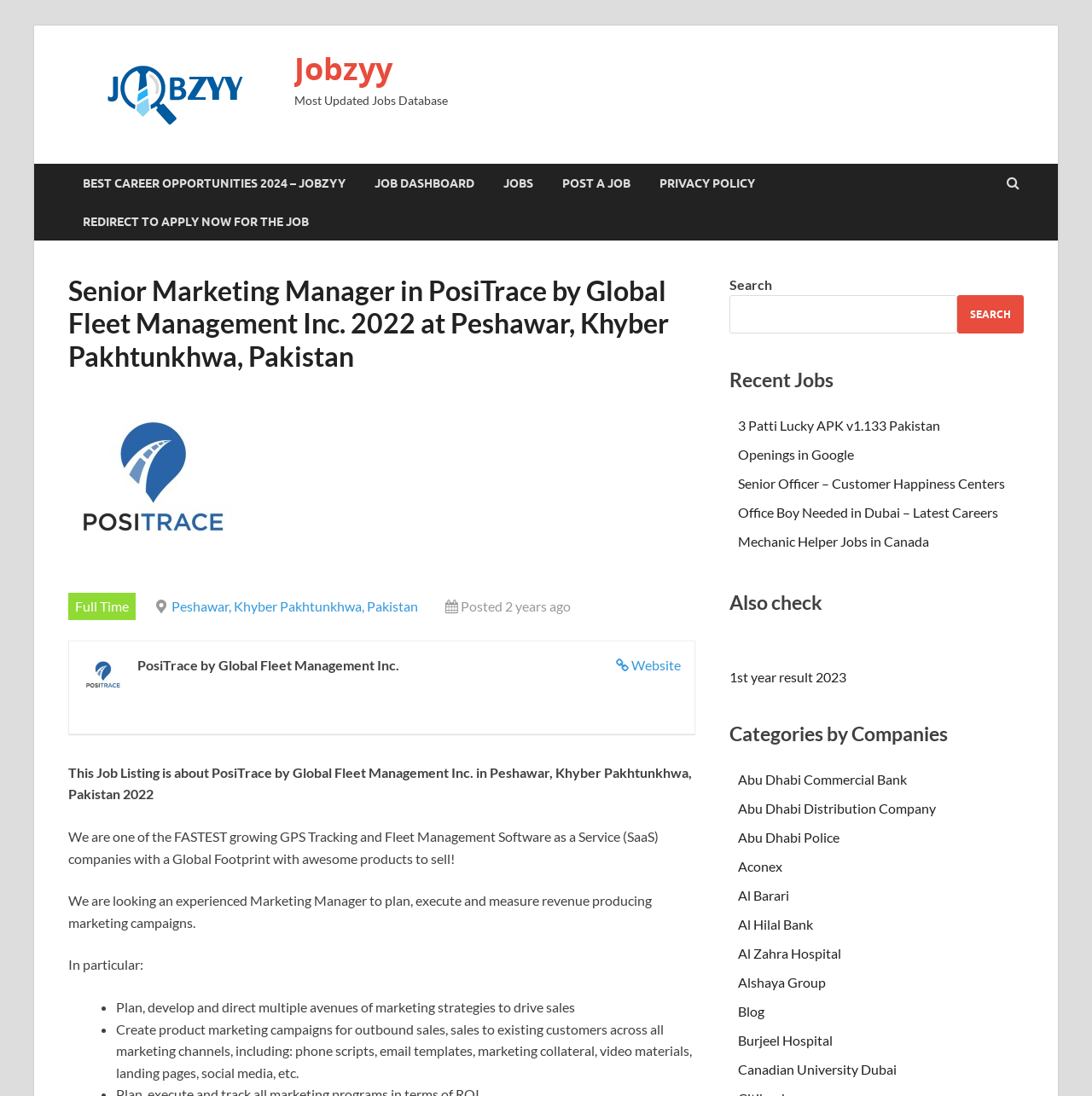Show the bounding box coordinates for the element that needs to be clicked to execute the following instruction: "Apply now for the job". Provide the coordinates in the form of four float numbers between 0 and 1, i.e., [left, top, right, bottom].

[0.062, 0.184, 0.296, 0.219]